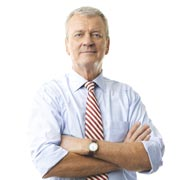Give a short answer using one word or phrase for the question:
What type of lawsuits is the law firm focusing on?

Rhode Island Roundup cancer lawsuits